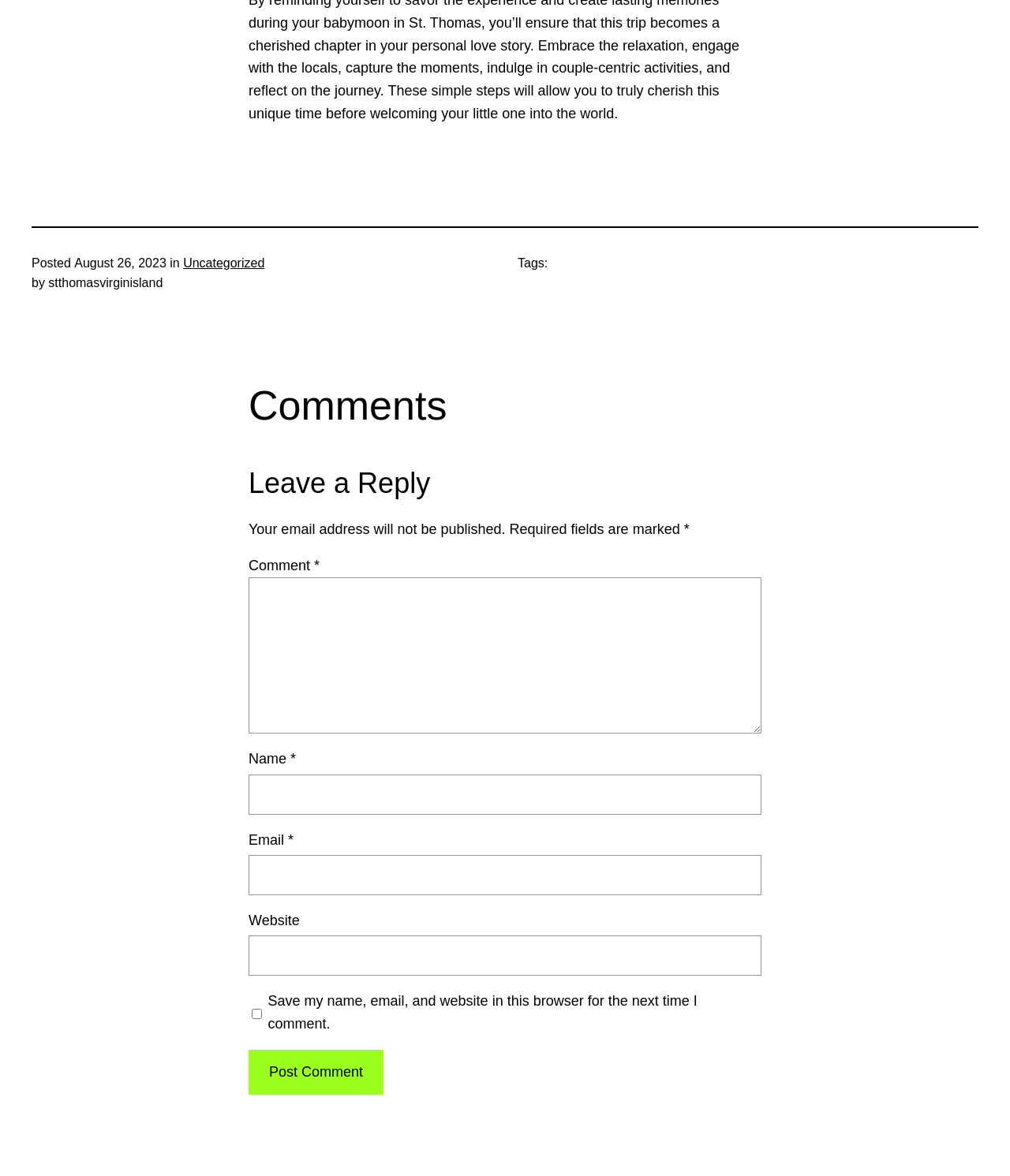Utilize the details in the image to give a detailed response to the question: What is the button text to submit a comment?

I found the button text to submit a comment by looking at the button element with the text 'Post Comment' which is at the bottom of the comment form.